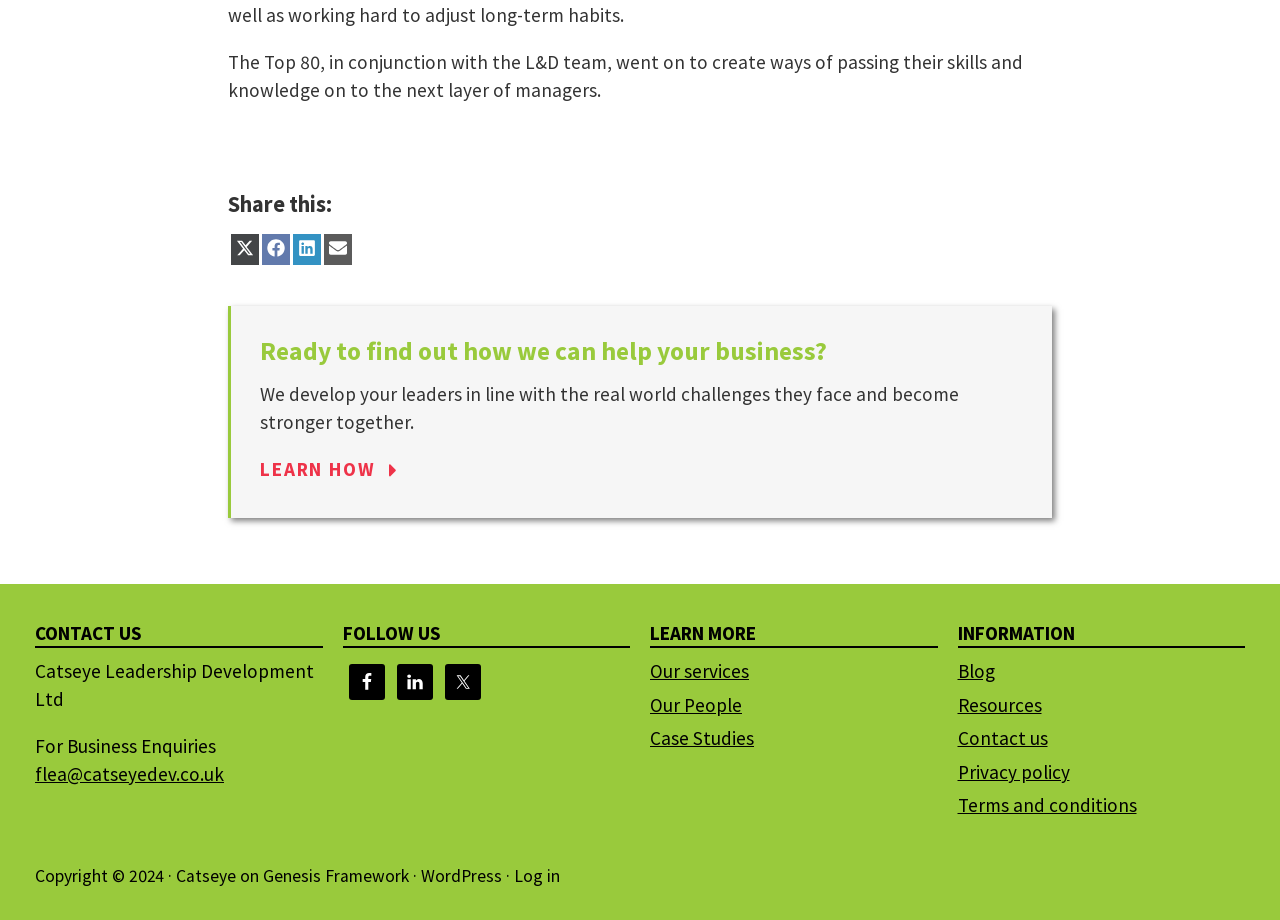Find the bounding box coordinates of the element to click in order to complete the given instruction: "Follow us on Facebook."

[0.272, 0.721, 0.3, 0.761]